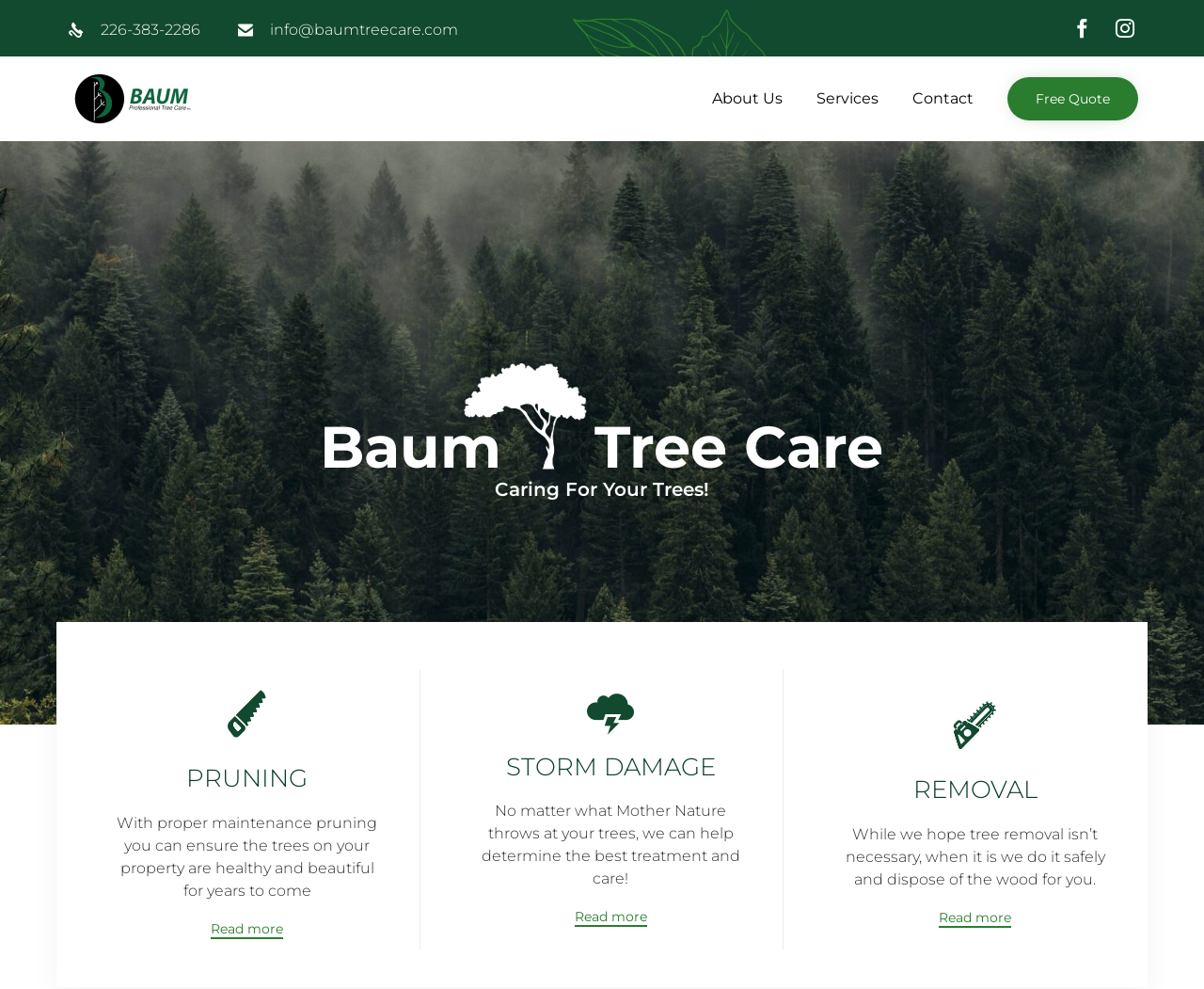Generate an in-depth caption that captures all aspects of the webpage.

The webpage is about Baum Professional Tree Care, a team of professionals serving Centre Wellington, Guelph, and Wellington County. At the top left corner, there are two phone numbers and an email address, which are clickable links. Next to them is the company's logo, represented by two identical images. 

On the top right corner, there is a "Skip to content" link. Below it, there is a navigation menu with three links: "About Us", "Services", and "Contact", each with a dropdown menu. 

To the right of the navigation menu, there is a prominent "Free Quote" button. 

The main content of the webpage is divided into three sections, each with a heading and a brief description. The first section is about "PRUNING", with a link to read more. The second section is about "STORM DAMAGE", also with a link to read more. The third section is about "REMOVAL", again with a link to read more. Each section has a brief paragraph describing the service and a "Read more" button below it.